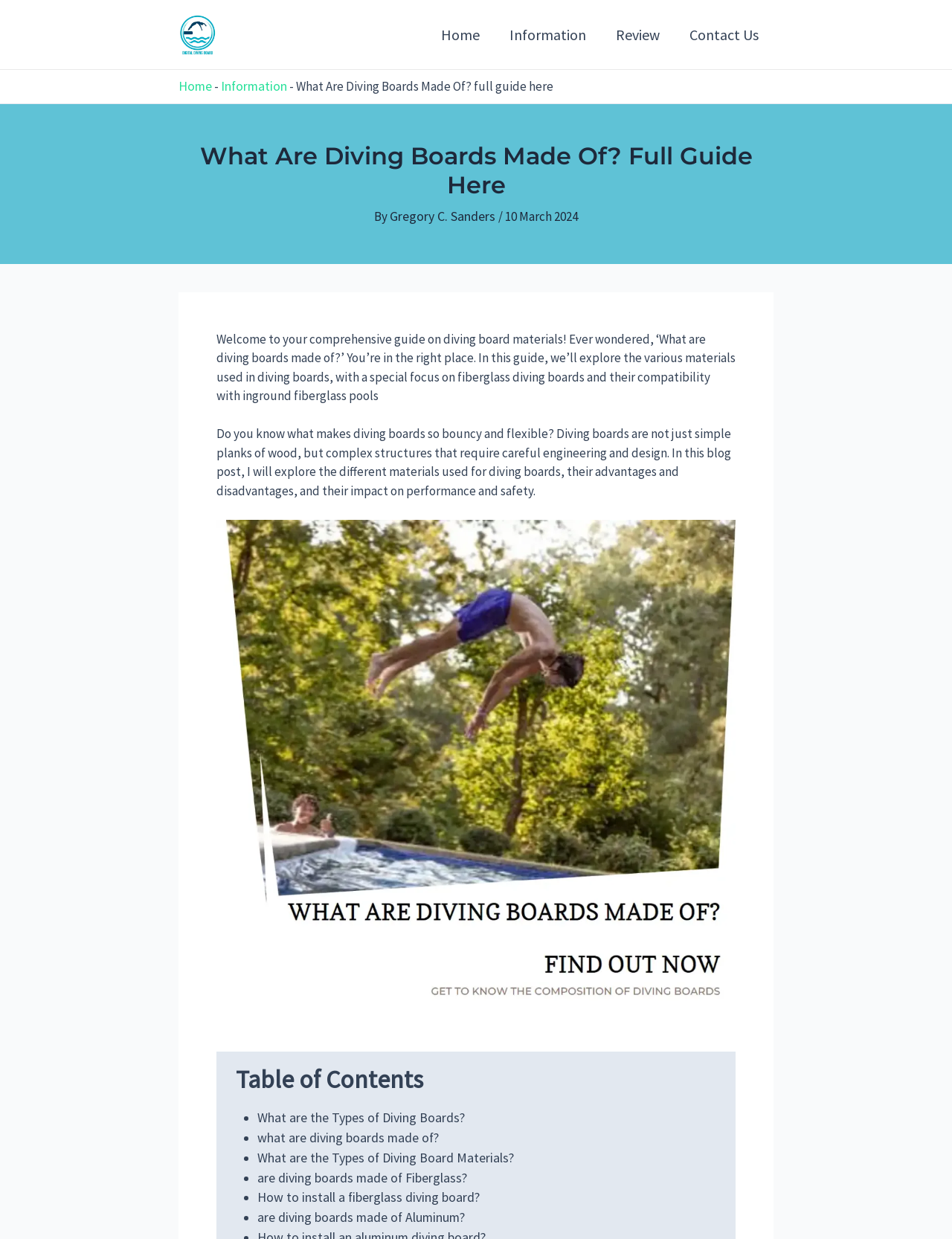Please respond to the question with a concise word or phrase:
What is the primary material discussed in the article?

Fiberglass